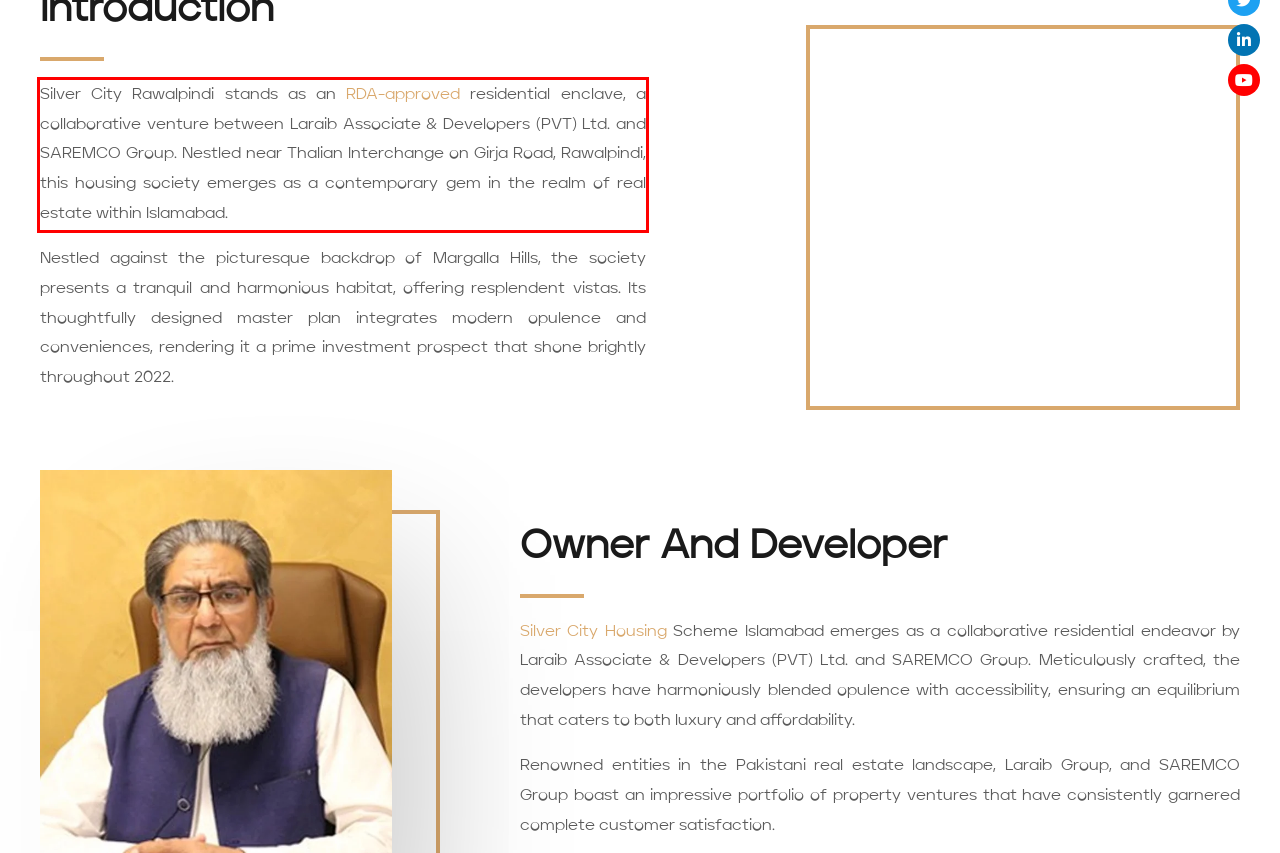Observe the screenshot of the webpage that includes a red rectangle bounding box. Conduct OCR on the content inside this red bounding box and generate the text.

Silver City Rawalpindi stands as an RDA-approved residential enclave, a collaborative venture between Laraib Associate & Developers (PVT) Ltd. and SAREMCO Group. Nestled near Thalian Interchange on Girja Road, Rawalpindi, this housing society emerges as a contemporary gem in the realm of real estate within Islamabad.